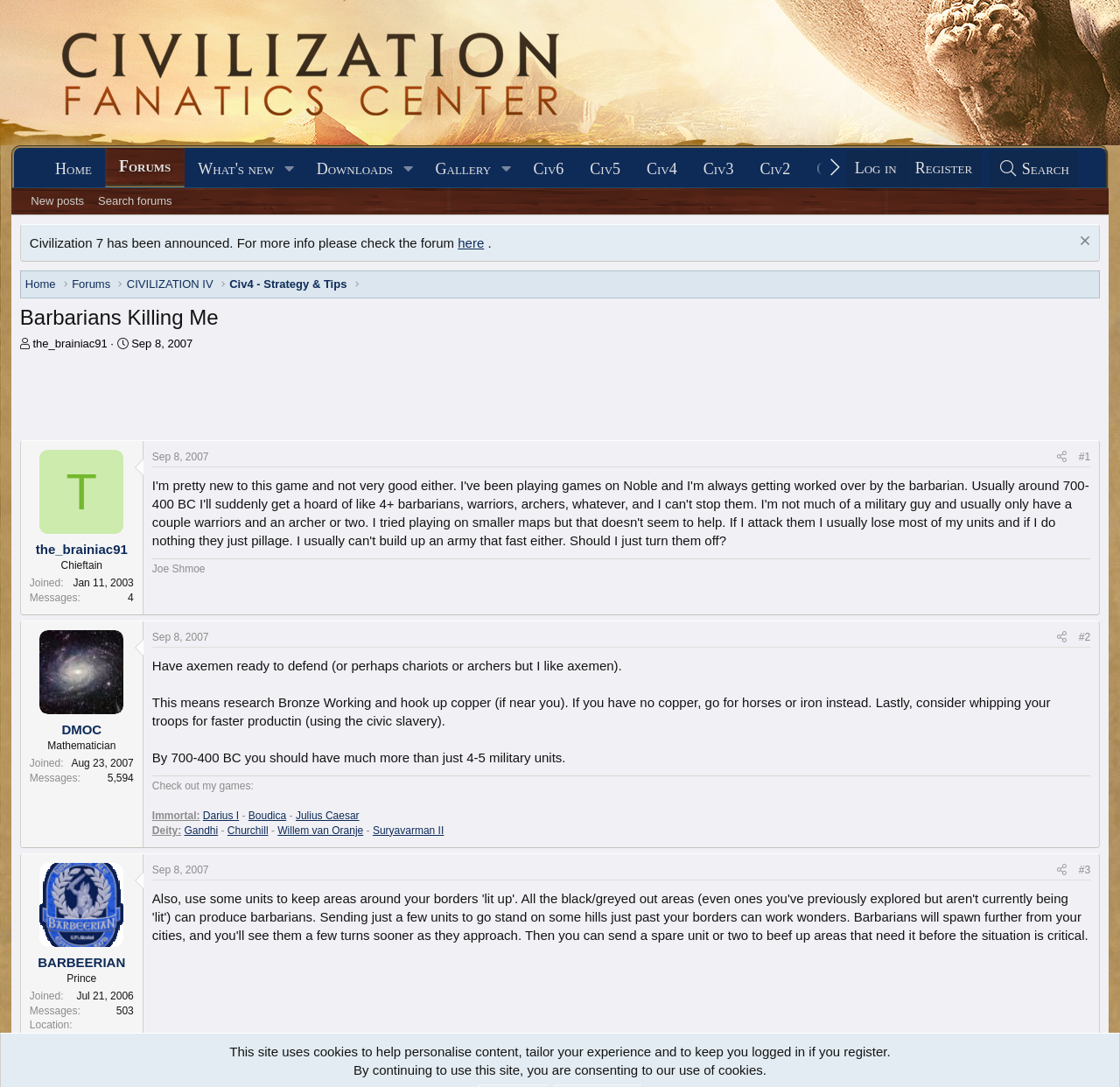What is the title of the thread?
Provide a well-explained and detailed answer to the question.

The title of the thread can be found at the top of the webpage, where it says 'Barbarians Killing Me | CivFanatics Forums'. This indicates that the current webpage is a thread with the title 'Barbarians Killing Me'.